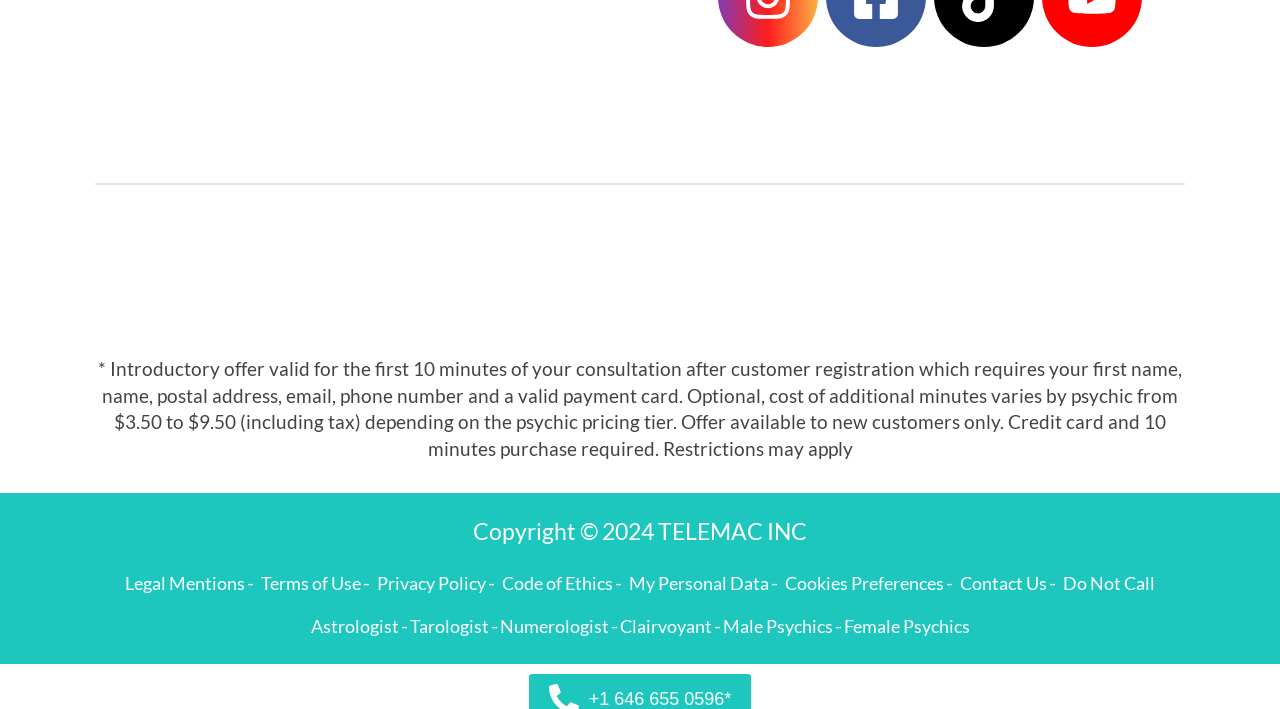What is the orientation of the separator?
Look at the screenshot and respond with a single word or phrase.

horizontal